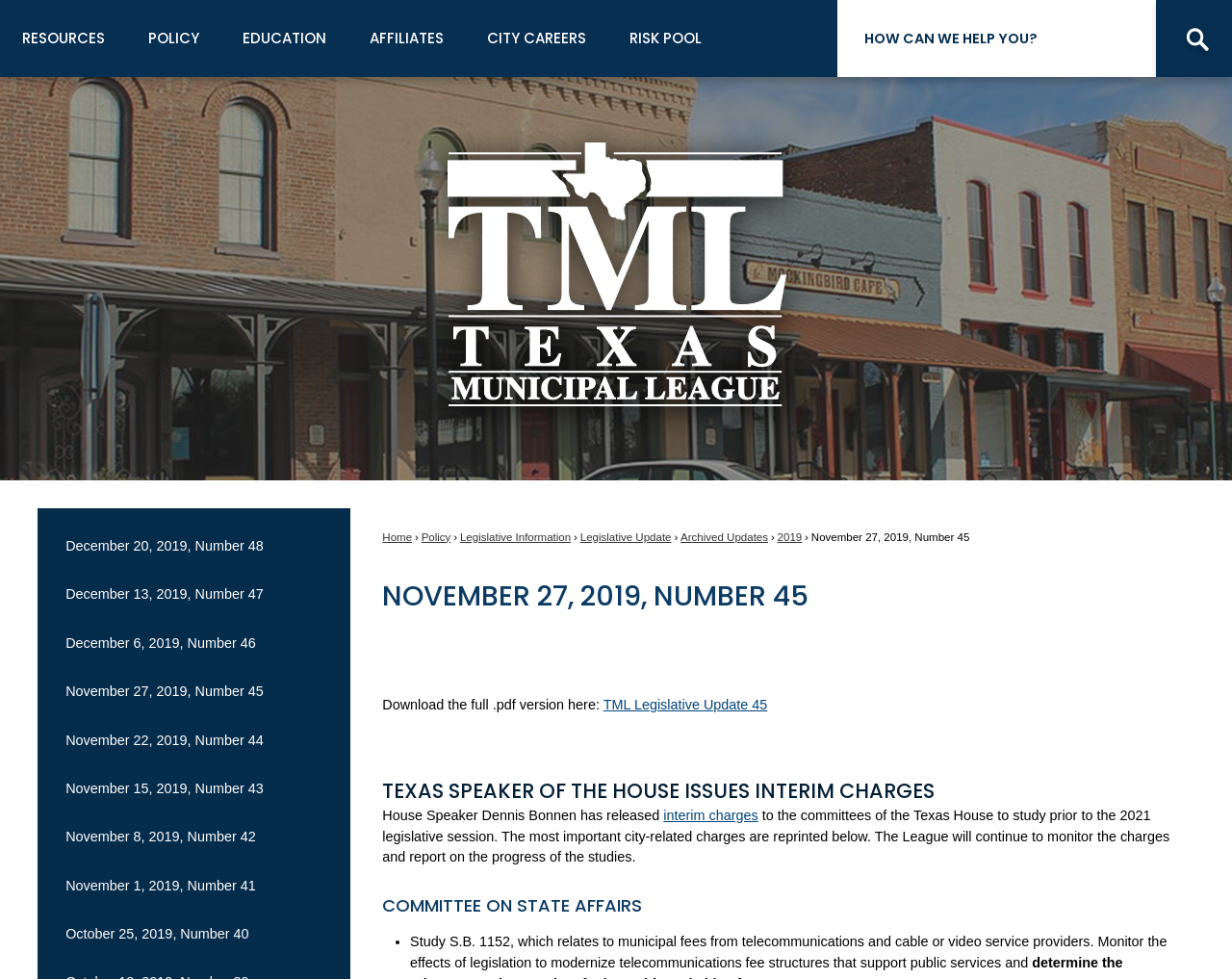Identify and provide the bounding box coordinates of the UI element described: "alt="Texas Municipal League"". The coordinates should be formatted as [left, top, right, bottom], with each number being a float between 0 and 1.

[0.031, 0.12, 0.969, 0.449]